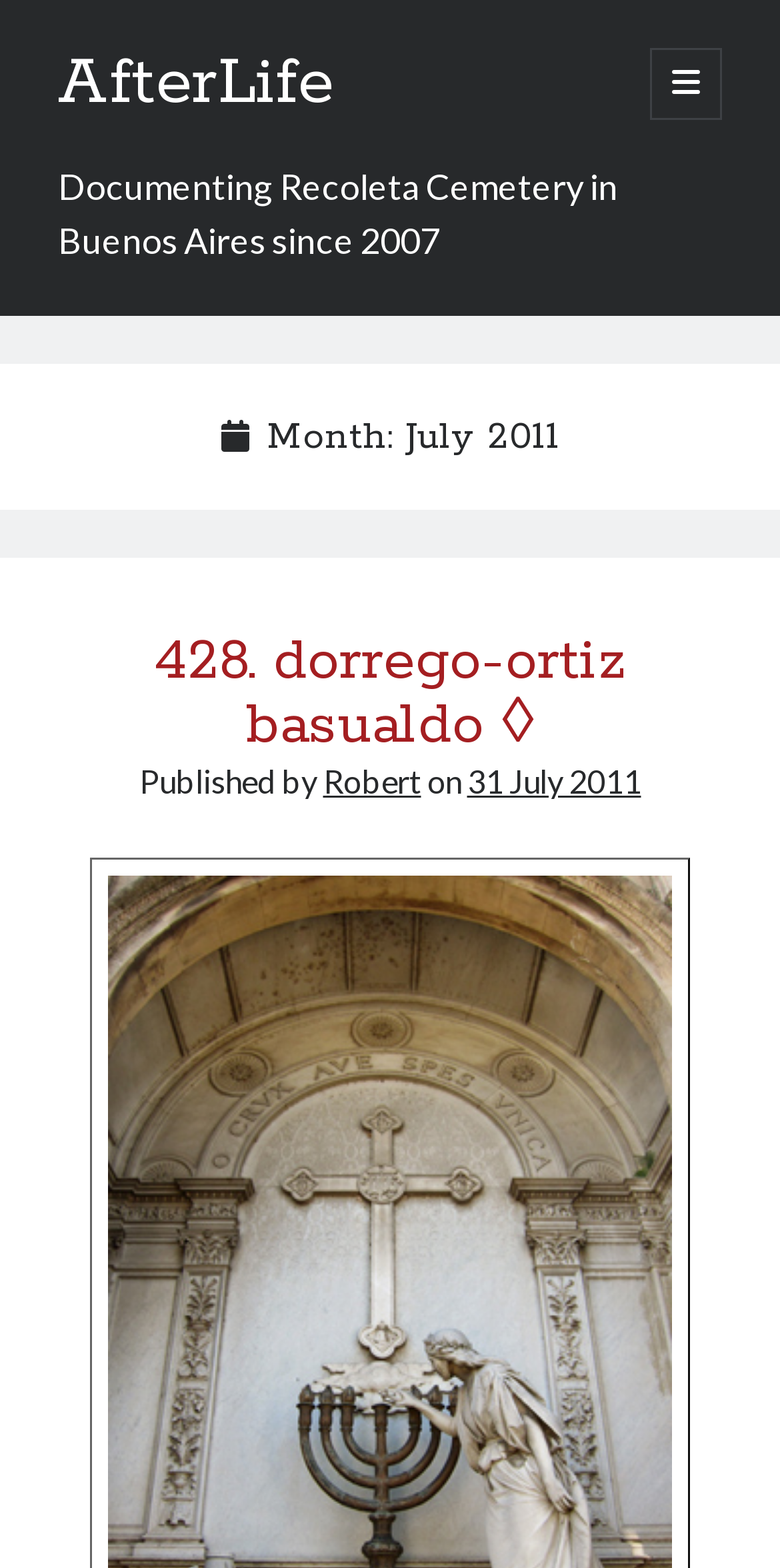Find the bounding box coordinates of the clickable region needed to perform the following instruction: "go to July 2011". The coordinates should be provided as four float numbers between 0 and 1, i.e., [left, top, right, bottom].

[0.342, 0.264, 0.717, 0.294]